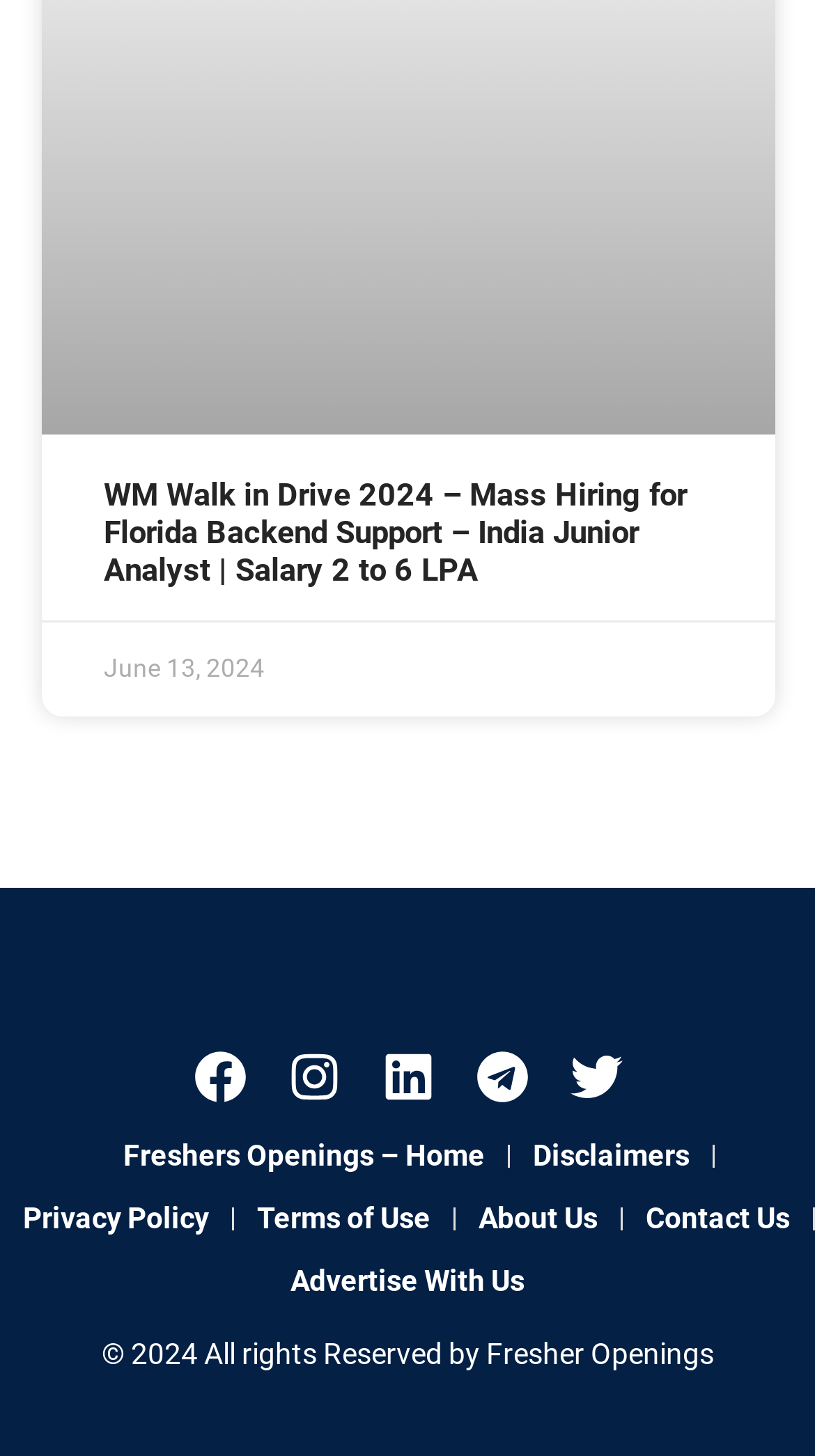Please identify the bounding box coordinates of the element I need to click to follow this instruction: "Visit Facebook page".

[0.237, 0.722, 0.301, 0.758]